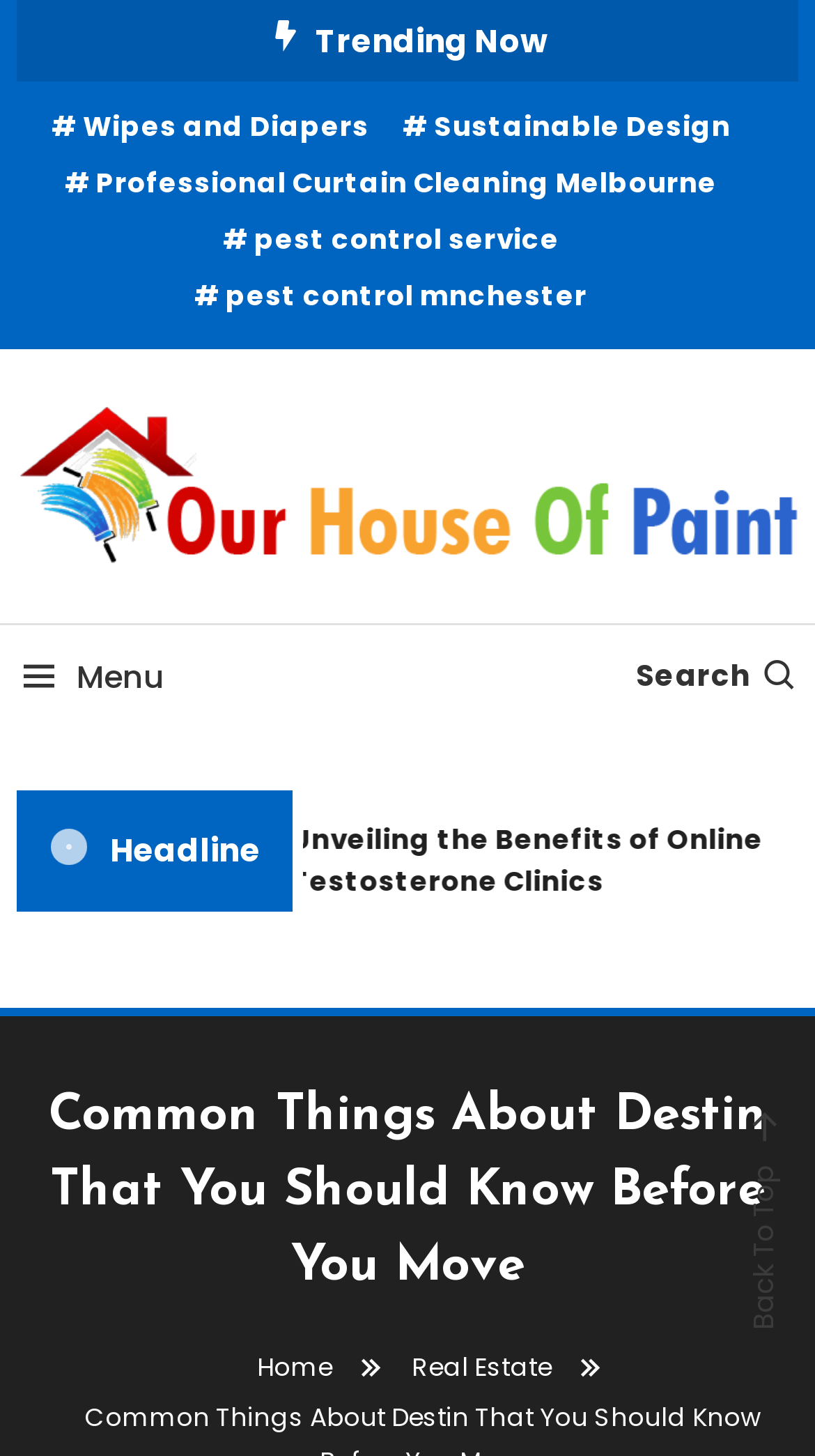For the given element description Professional Curtain Cleaning Melbourne, determine the bounding box coordinates of the UI element. The coordinates should follow the format (top-left x, top-left y, bottom-right x, bottom-right y) and be within the range of 0 to 1.

[0.079, 0.109, 0.879, 0.143]